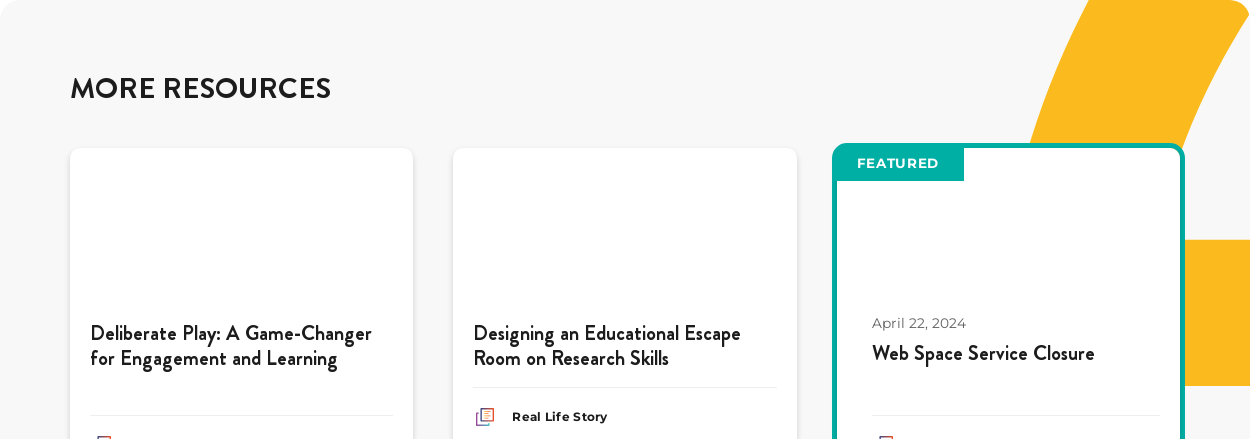Capture every detail in the image and describe it fully.

The image presents a section titled "MORE RESOURCES," showcasing three highlighted resources relevant to educational topics. The first item discusses "Deliberate Play: A Game-Changer for Engagement and Learning," emphasizing innovative approaches in education. The second resource, "Designing an Educational Escape Room on Research Skills," features a 'Real Life Story' tag, indicating practical insights or experiences related to this topic. To the right, a distinctively styled box labeled "FEATURED" highlights the article "Web Space Service Closure," dated April 22, 2024, suggesting it is a noteworthy or recent topic of interest within the context. The design elements emphasize an engaging layout, inviting readers to explore these educational insights.